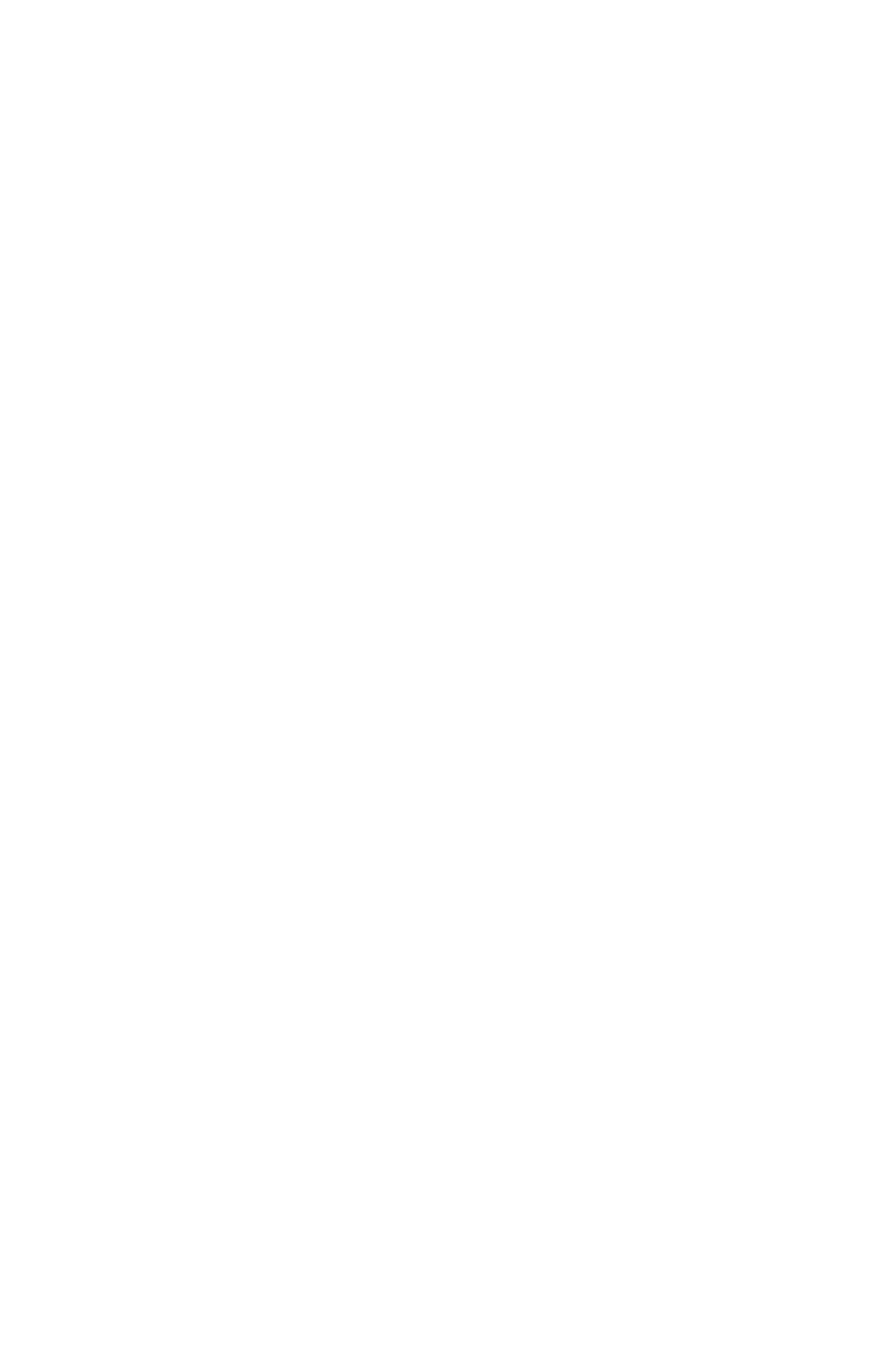Find the bounding box coordinates for the area that must be clicked to perform this action: "read about the inventor".

[0.74, 0.808, 0.935, 0.879]